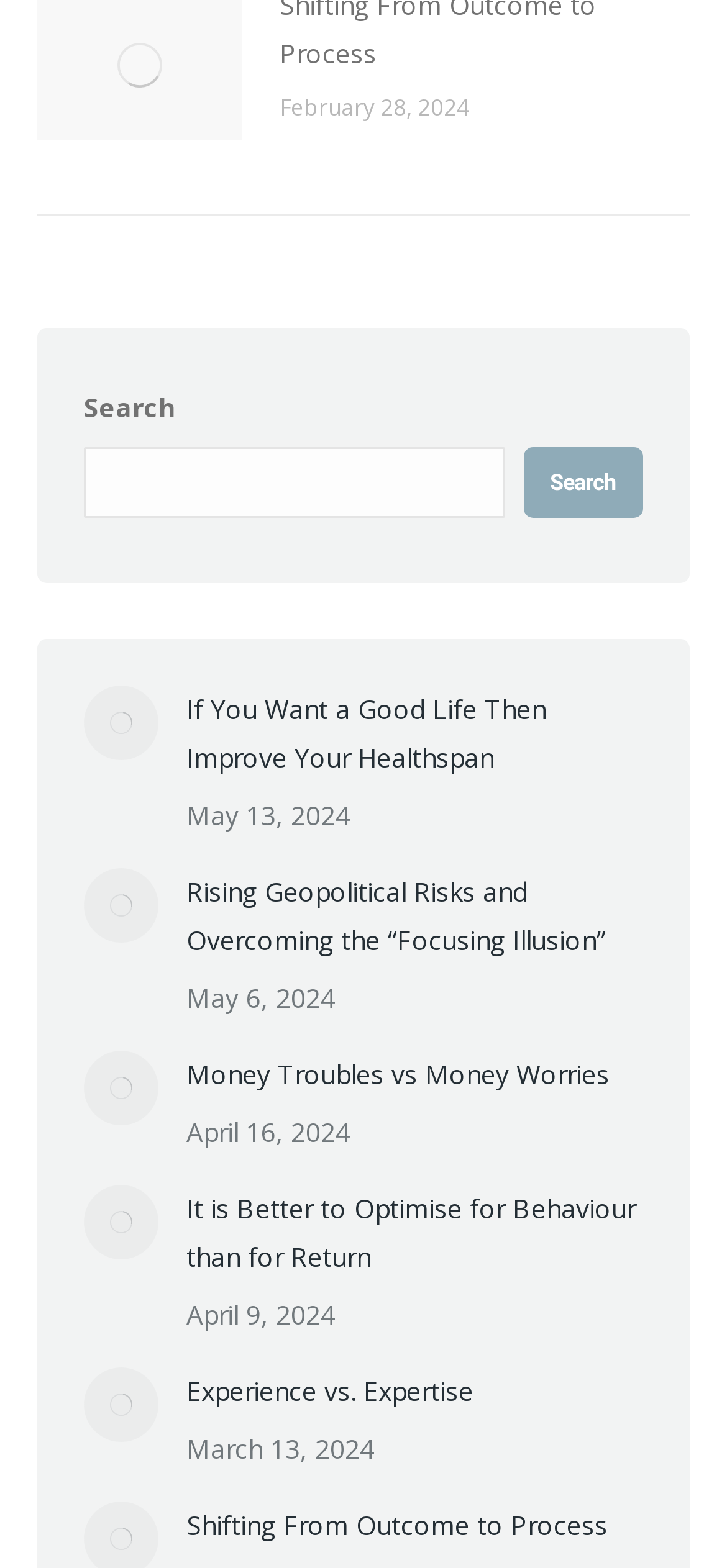Identify the bounding box of the HTML element described as: "Experience vs. Expertise".

[0.256, 0.872, 0.651, 0.903]